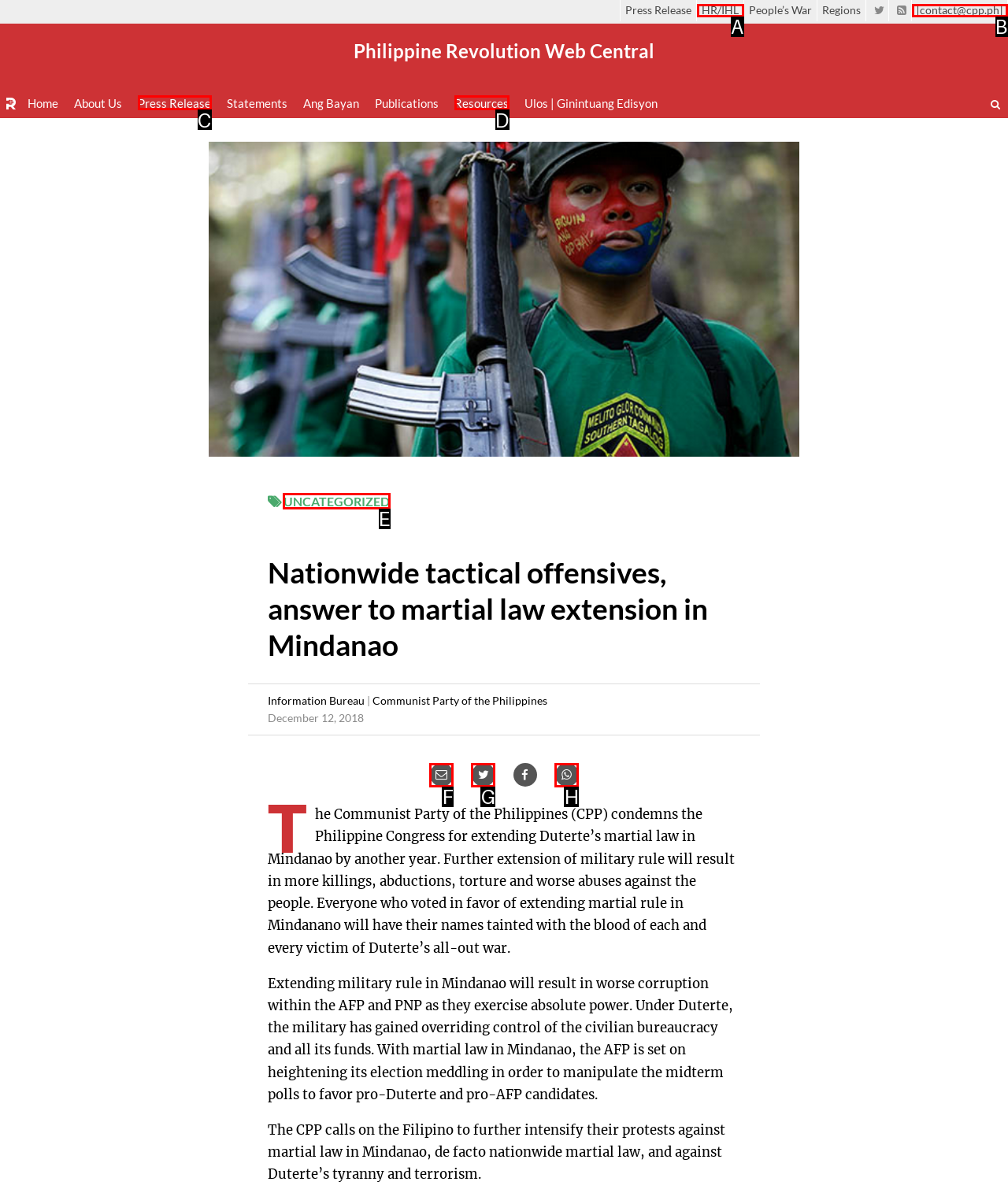Tell me which UI element to click to fulfill the given task: Click on UNCATEGORIZED. Respond with the letter of the correct option directly.

E